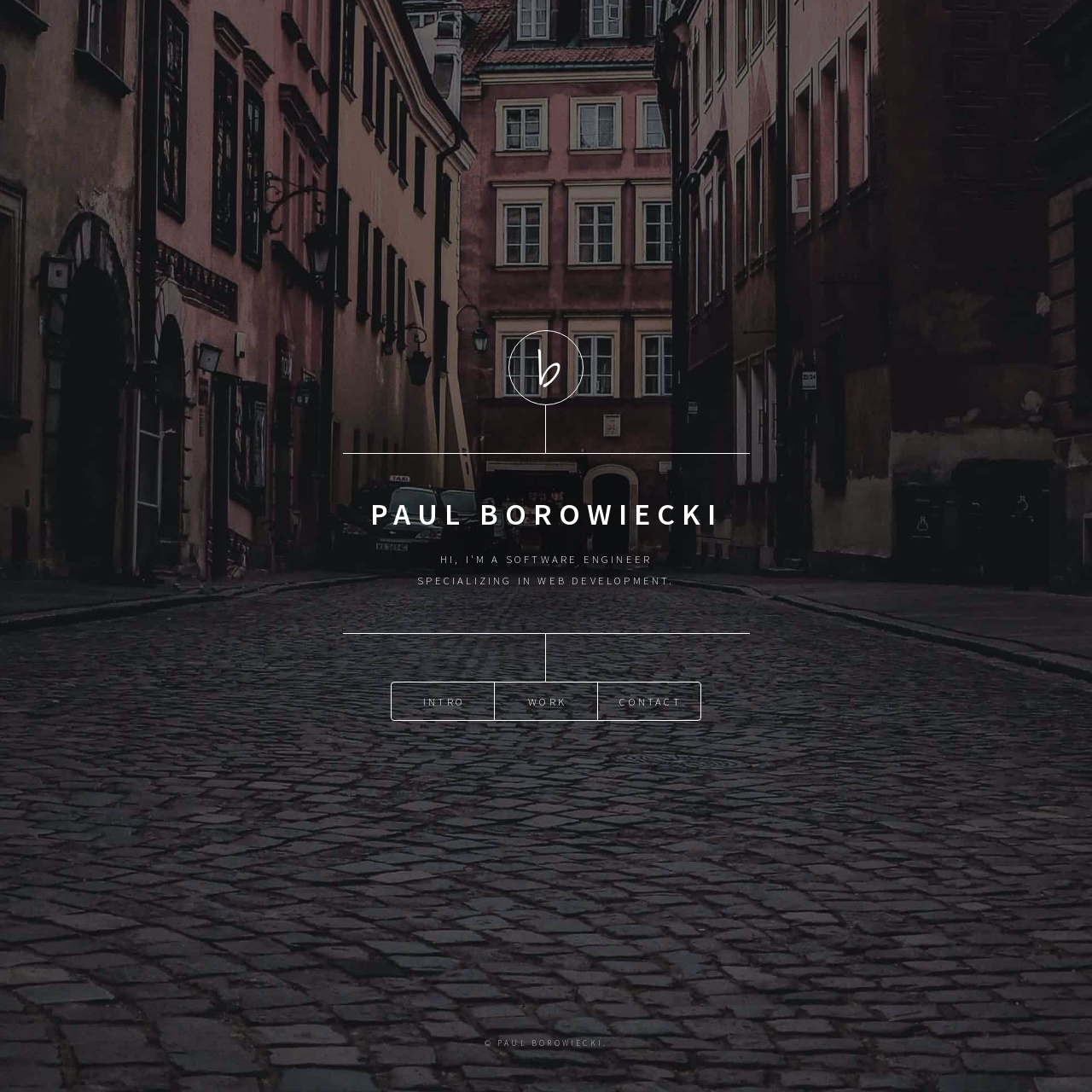Illustrate the webpage thoroughly, mentioning all important details.

The webpage is a portfolio page for Paul Borowiecki, with a prominent "b logo" image situated near the top center of the page. Above the logo, the name "PAUL BOROWIECKI" is displayed in a heading, taking up a significant portion of the top section. 

Below the name, a brief description "SPECIALIZING IN WEB DEVELOPMENT" is presented. Adjacent to this description, there are three links: "INTRO", "WORK", and "CONTACT", arranged horizontally from left to right. 

At the very bottom of the page, there is a copyright notice "© PAUL BOROWIECKI" situated near the center, indicating the ownership of the content.